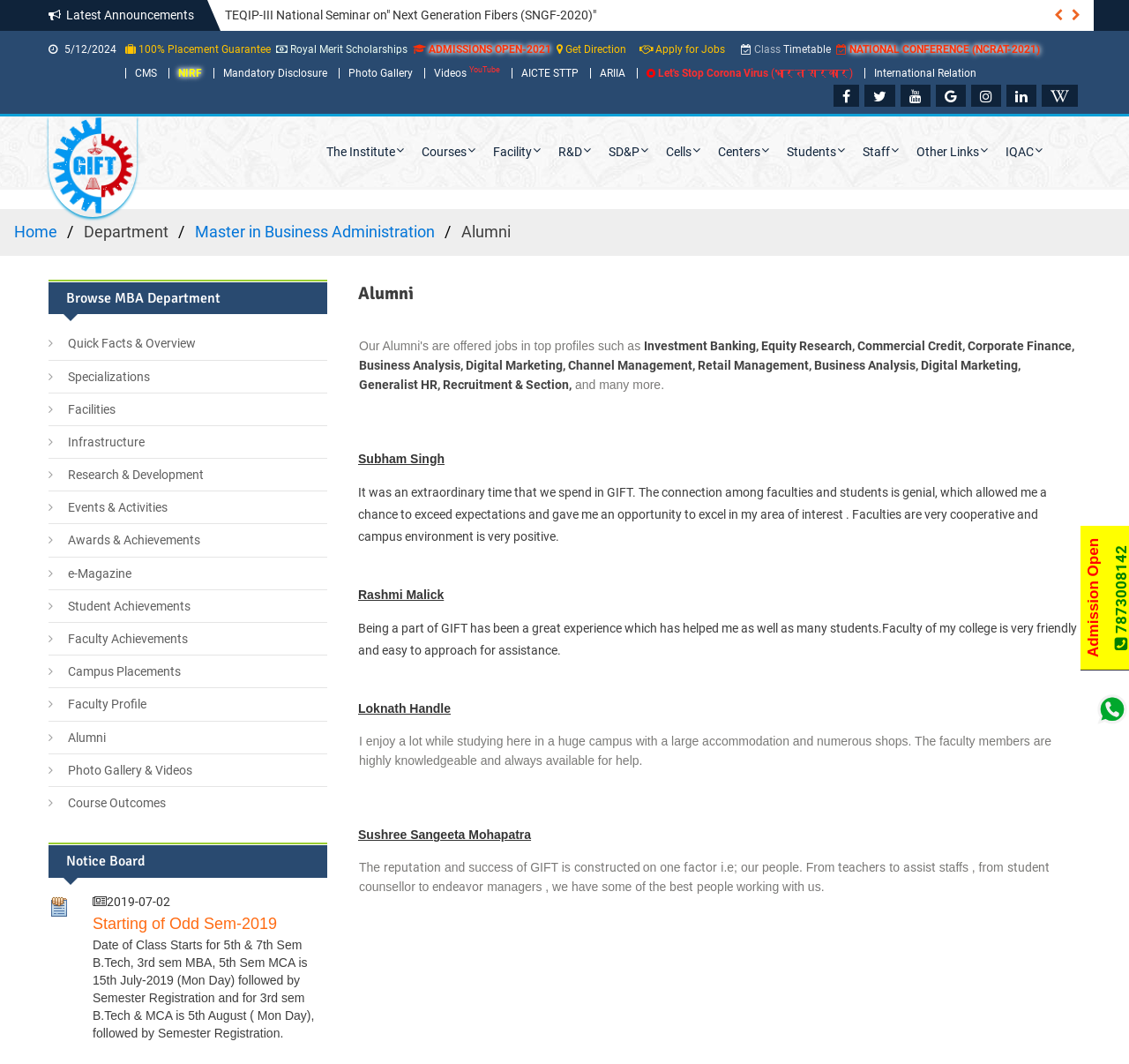Specify the bounding box coordinates for the region that must be clicked to perform the given instruction: "Apply for jobs using the 'Apply for Jobs' link".

[0.58, 0.041, 0.642, 0.052]